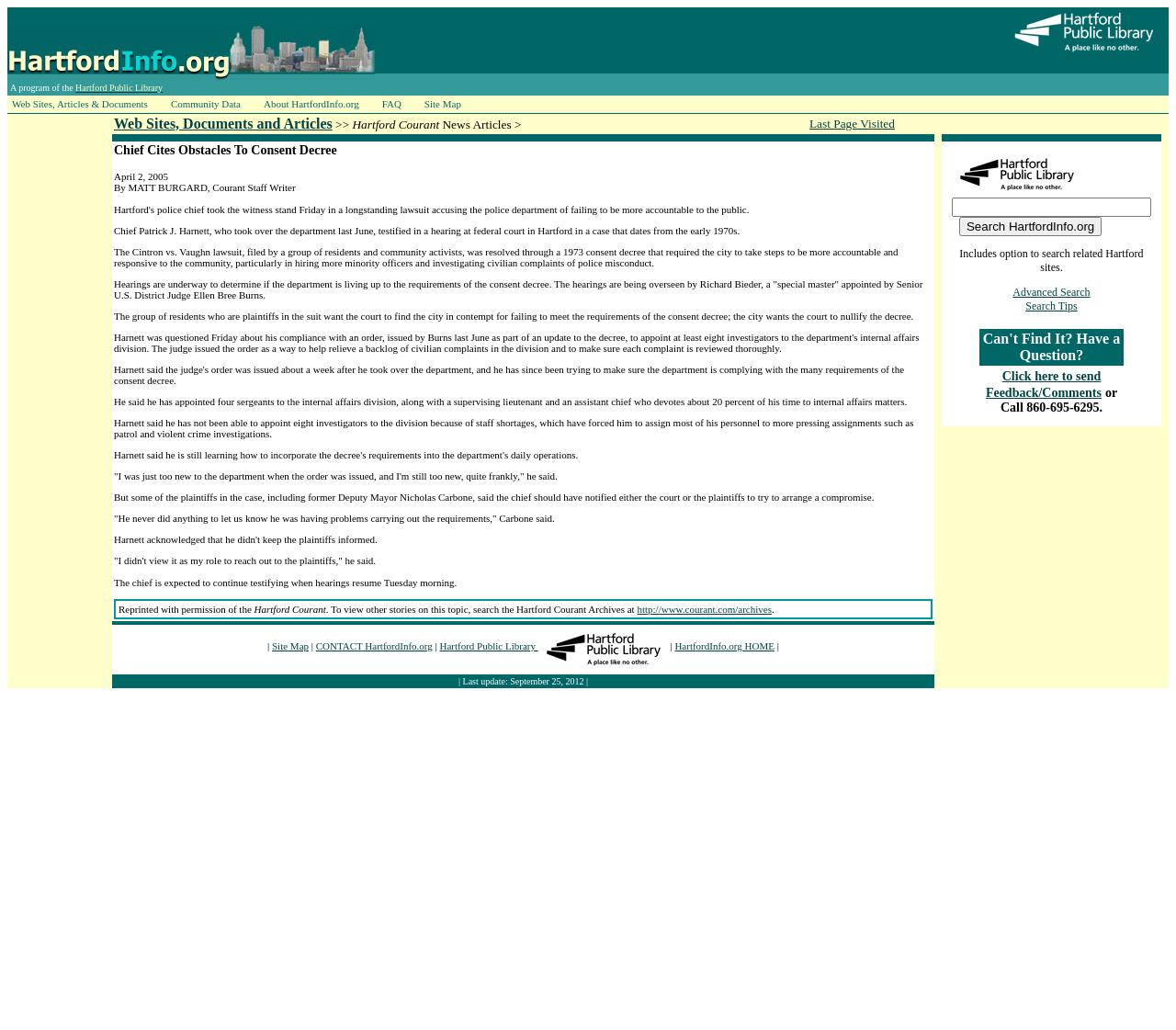Please locate the bounding box coordinates of the region I need to click to follow this instruction: "Click on the 'Web Sites, Documents and Articles' link".

[0.097, 0.112, 0.283, 0.128]